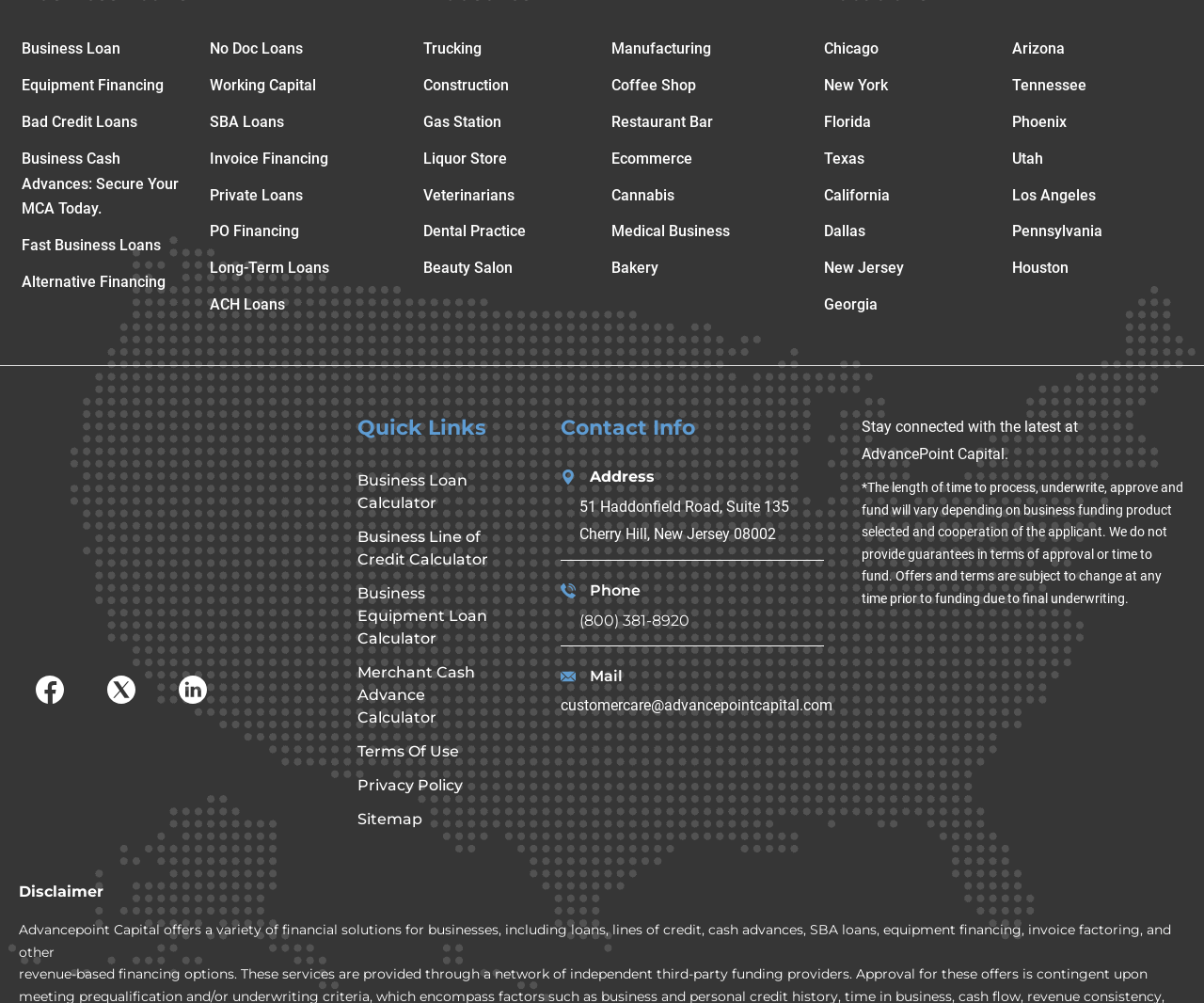Locate and provide the bounding box coordinates for the HTML element that matches this description: "Business Loan Calculator".

[0.297, 0.468, 0.414, 0.513]